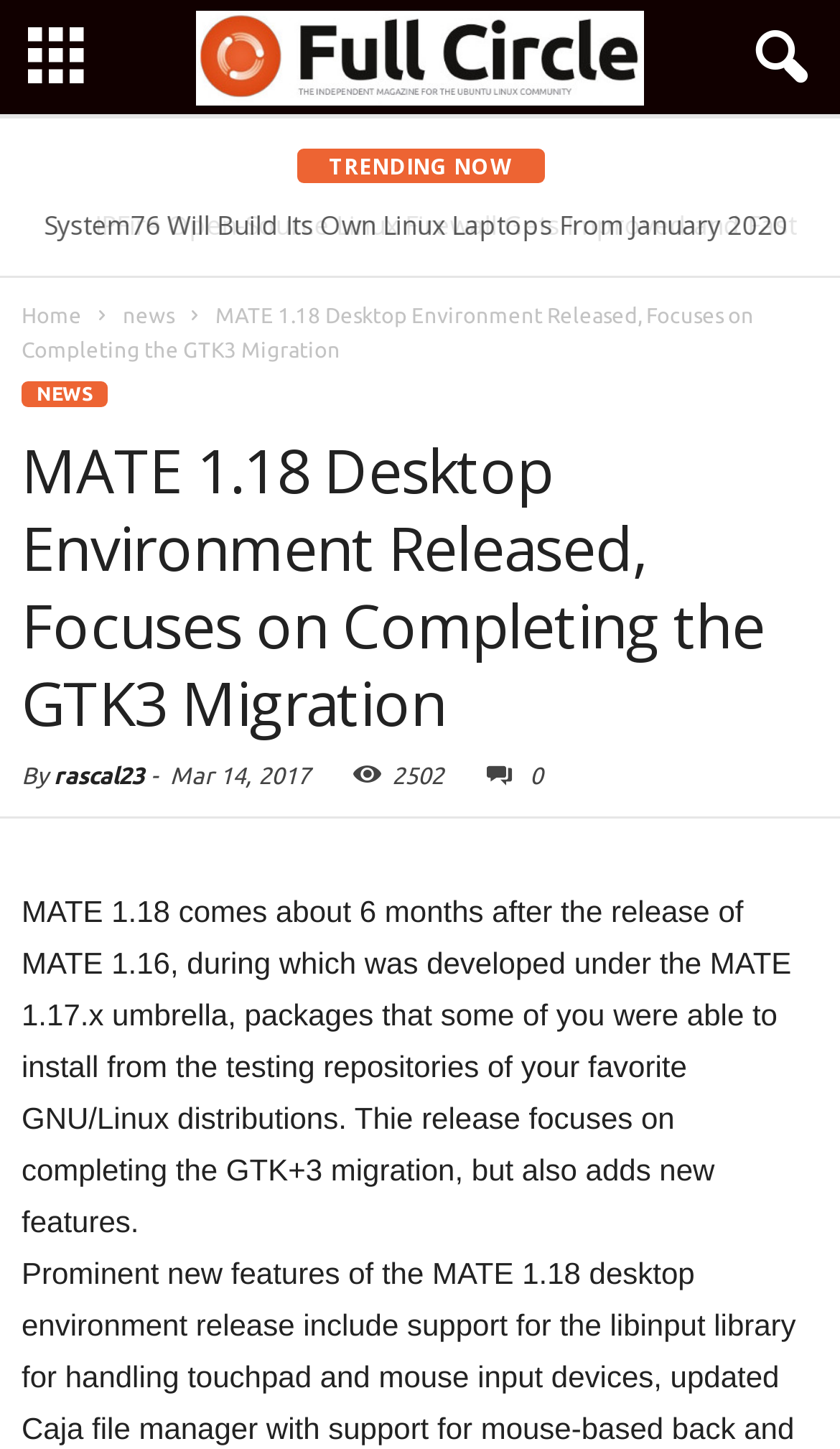When was the MATE 1.18 article published?
Look at the image and respond to the question as thoroughly as possible.

I looked at the time information below the MATE 1.18 article heading, which says 'Mar 14, 2017'.